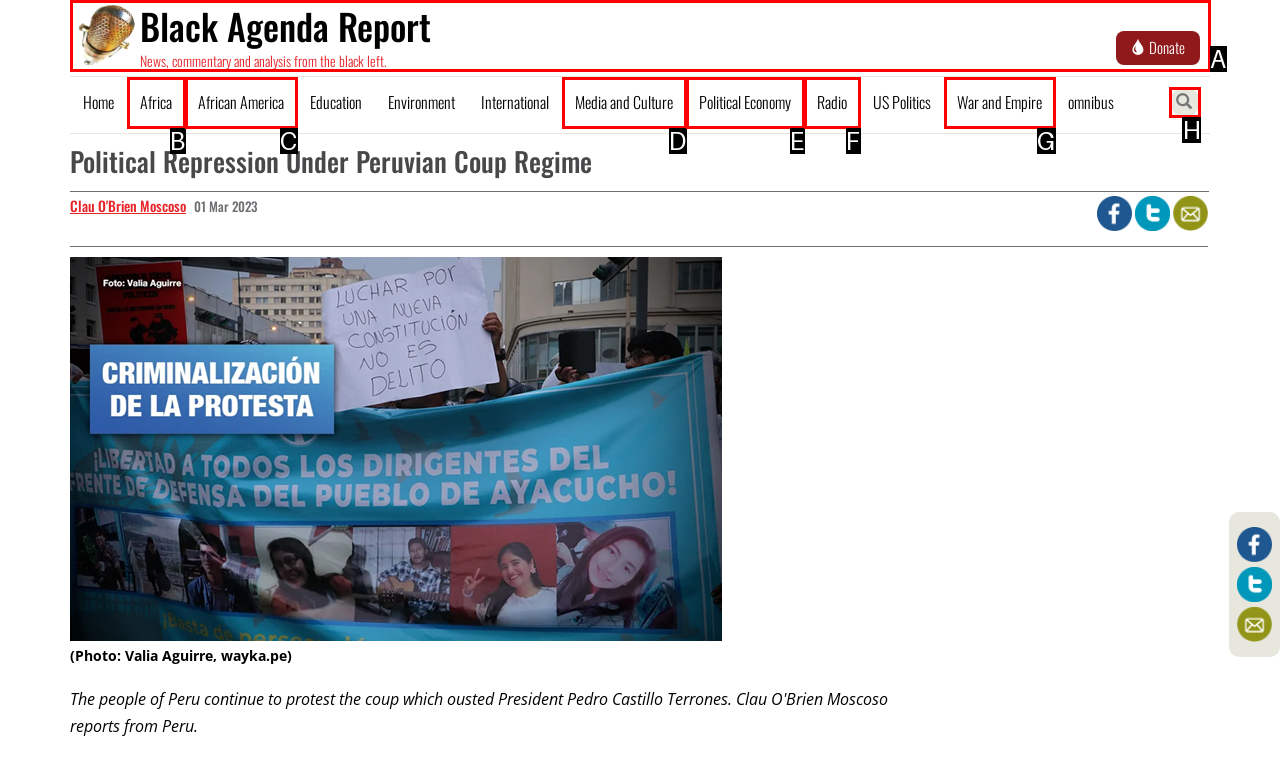From the options shown in the screenshot, tell me which lettered element I need to click to complete the task: Toggle the search bar.

H